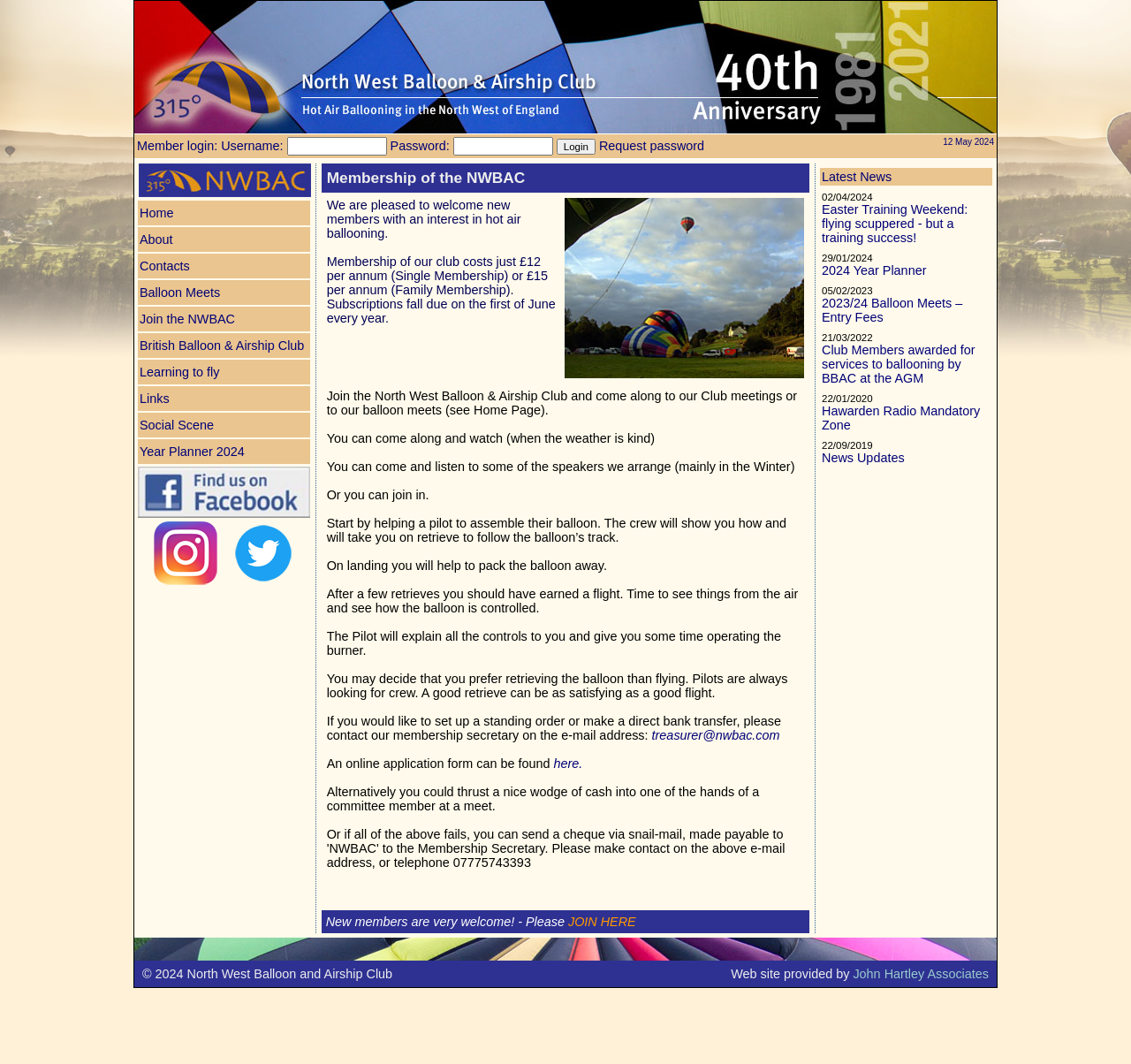How many images are there in the top section of the webpage?
Answer the question using a single word or phrase, according to the image.

3